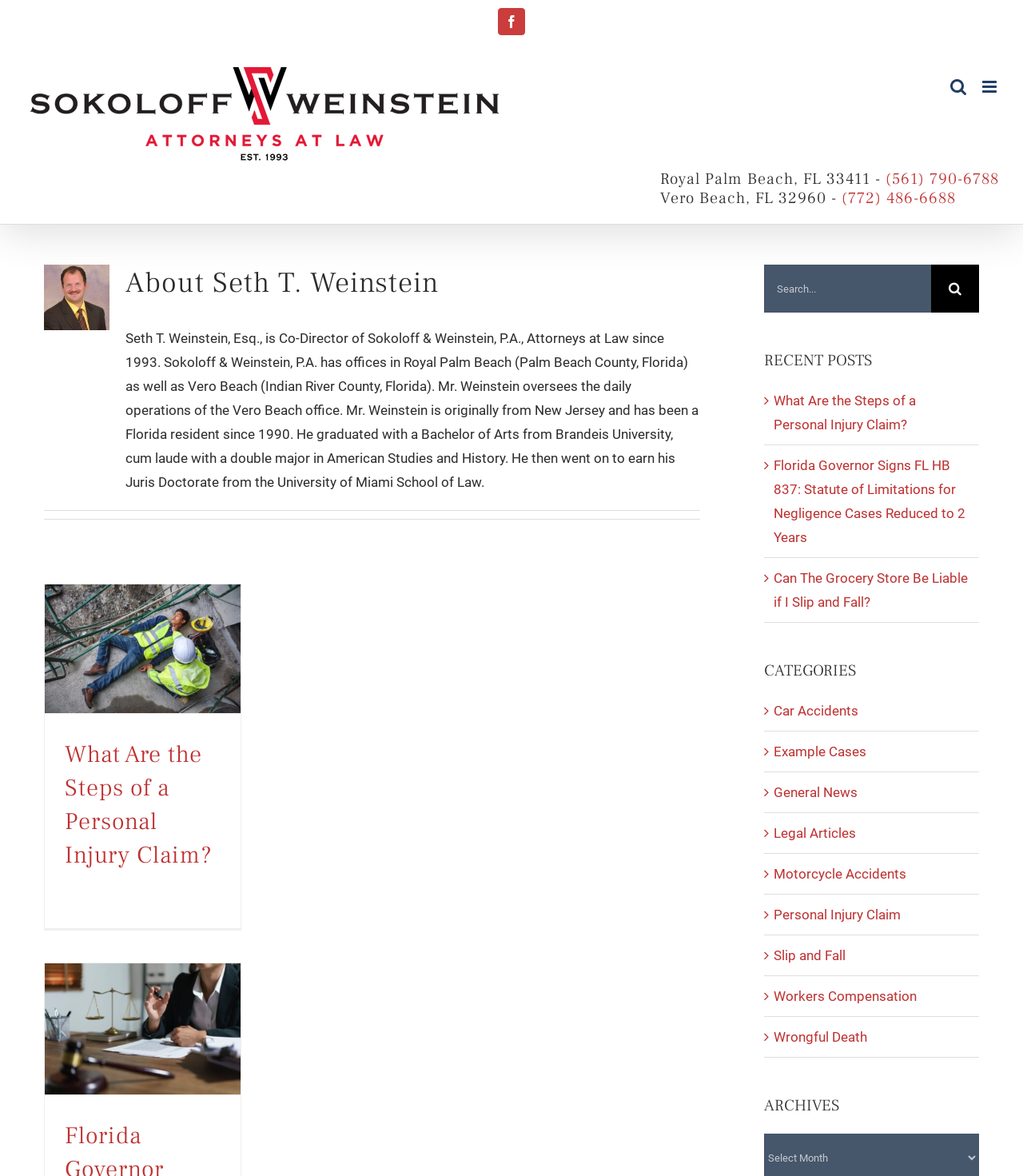Locate the bounding box coordinates of the clickable area to execute the instruction: "Go to top of the page". Provide the coordinates as four float numbers between 0 and 1, represented as [left, top, right, bottom].

[0.904, 0.846, 0.941, 0.87]